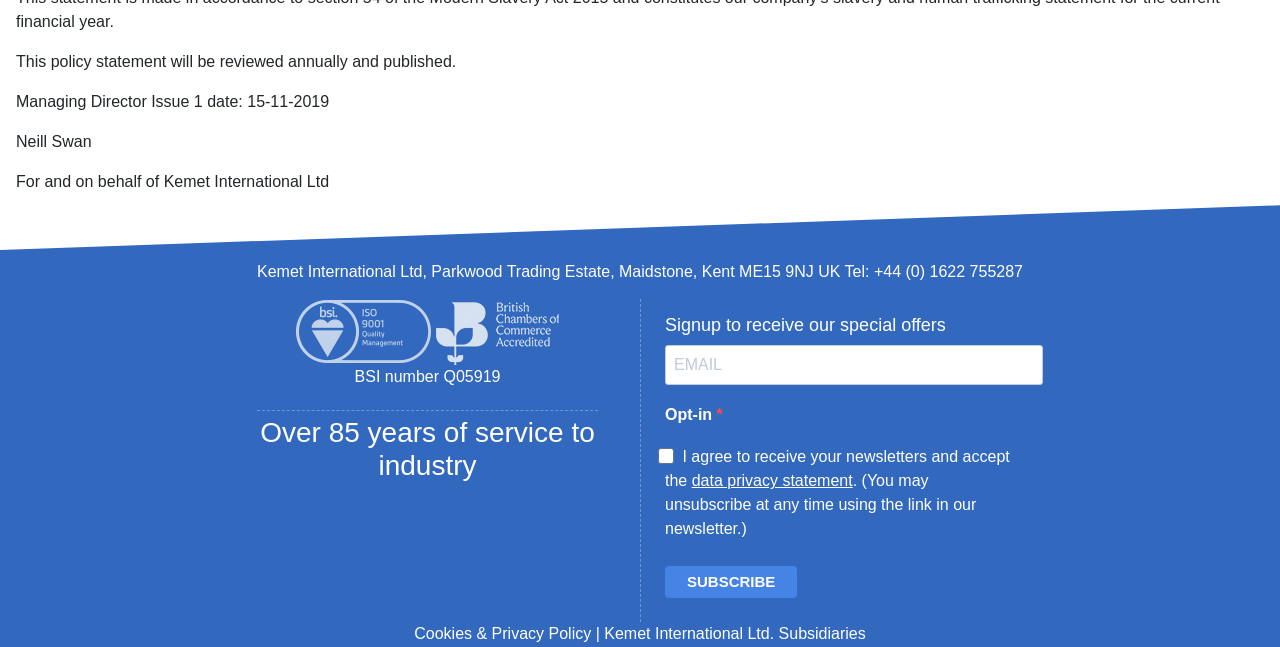Using the webpage screenshot, locate the HTML element that fits the following description and provide its bounding box: "parent_node: BSI number Q05919".

[0.168, 0.462, 0.5, 0.564]